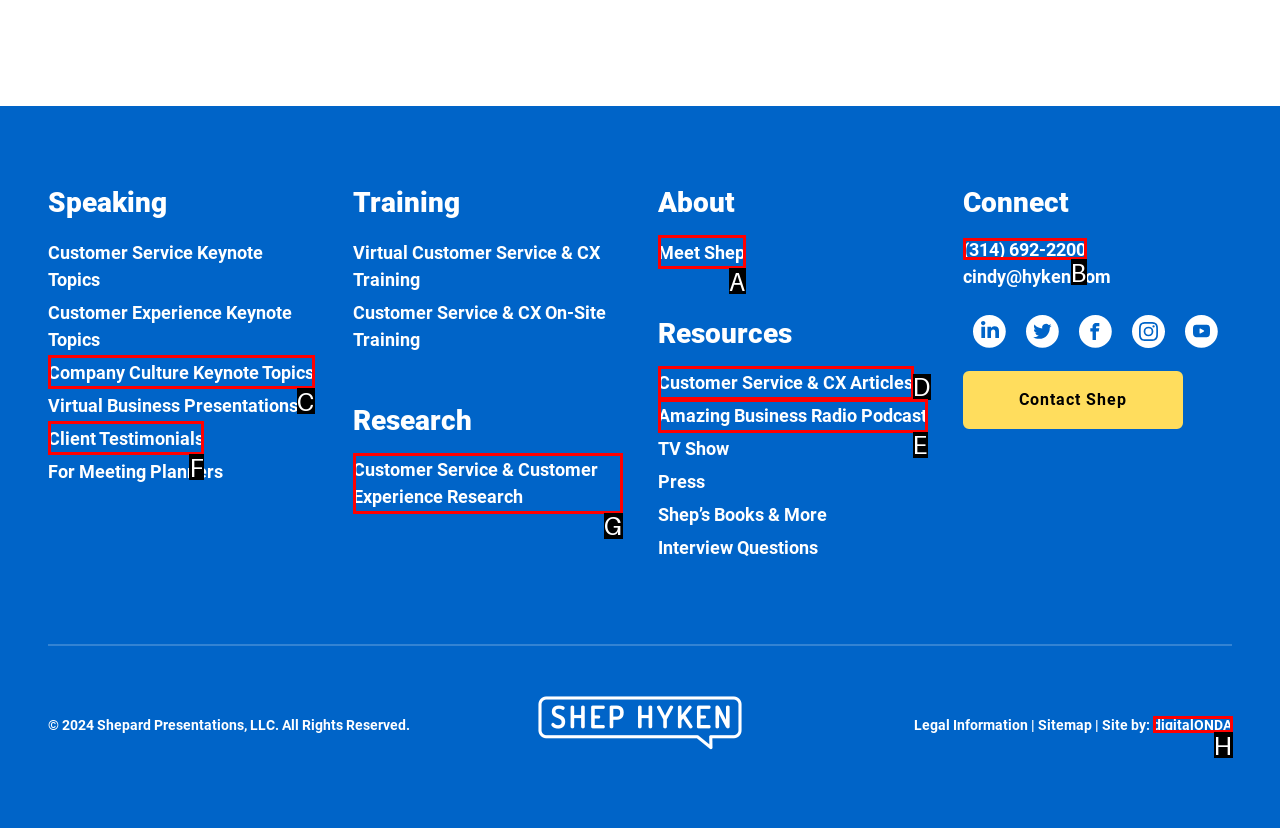Which option should be clicked to execute the following task: Read client testimonials? Respond with the letter of the selected option.

F